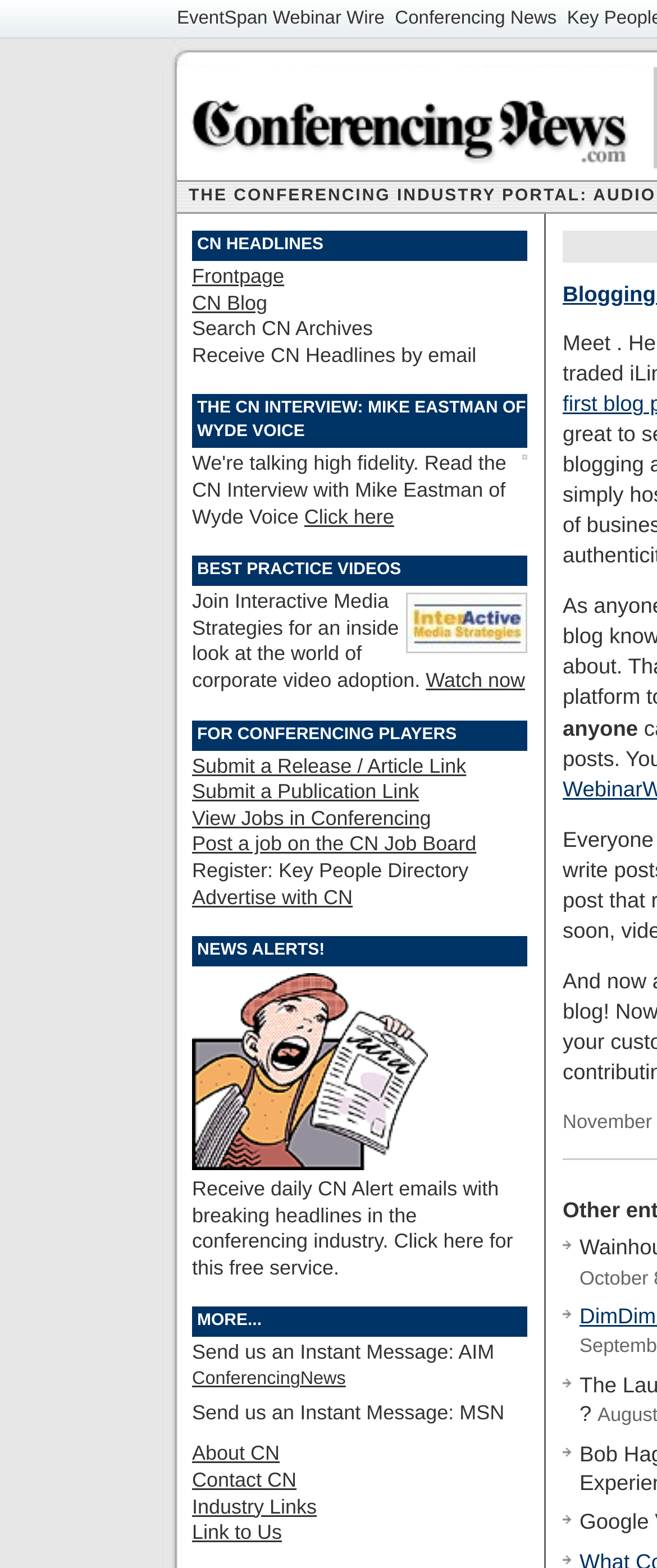What is the name of the blog on this webpage?
Based on the image, answer the question with as much detail as possible.

I found the answer by looking at the link element with the text 'Conferencing News Blog' at coordinates [0.601, 0.005, 0.847, 0.018]. This suggests that the blog on this webpage is called Conferencing News Blog.